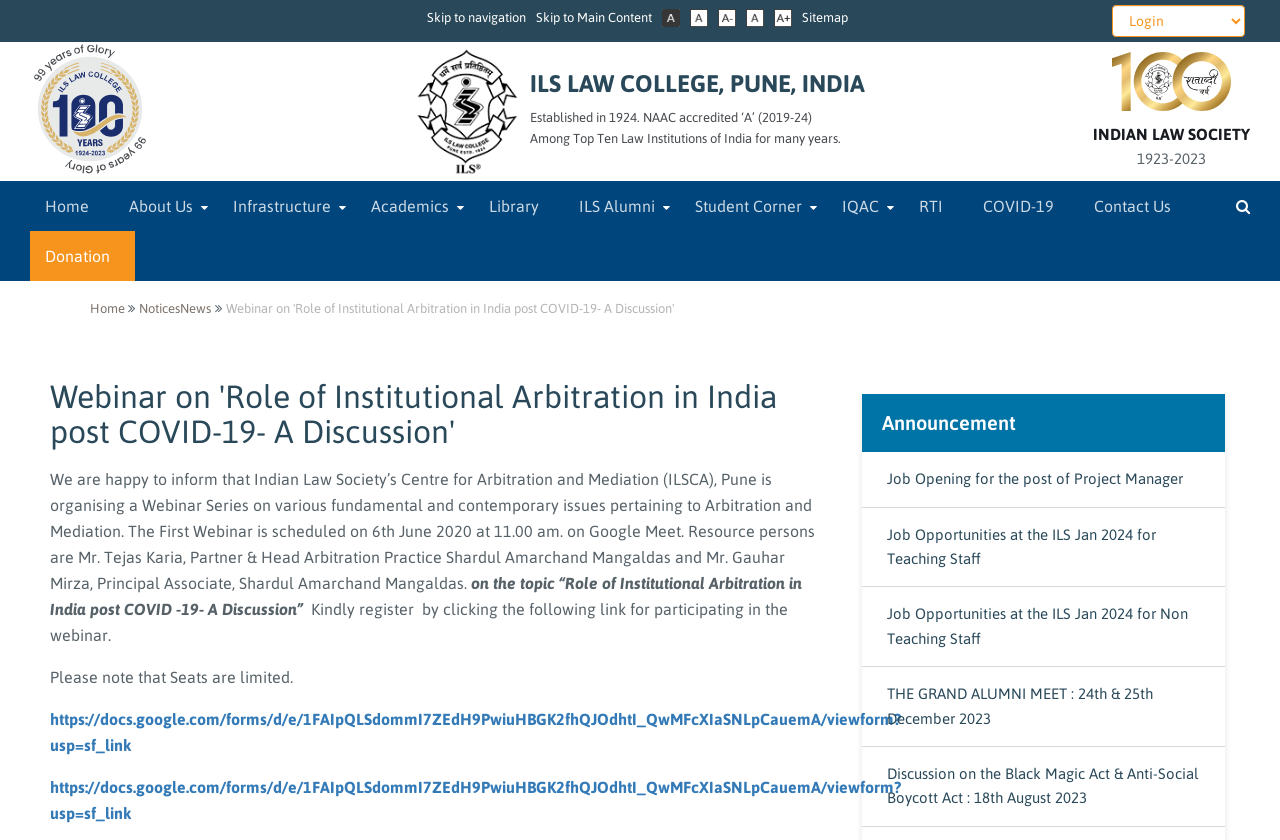What is the name of the law college?
Using the screenshot, give a one-word or short phrase answer.

ILS Law College